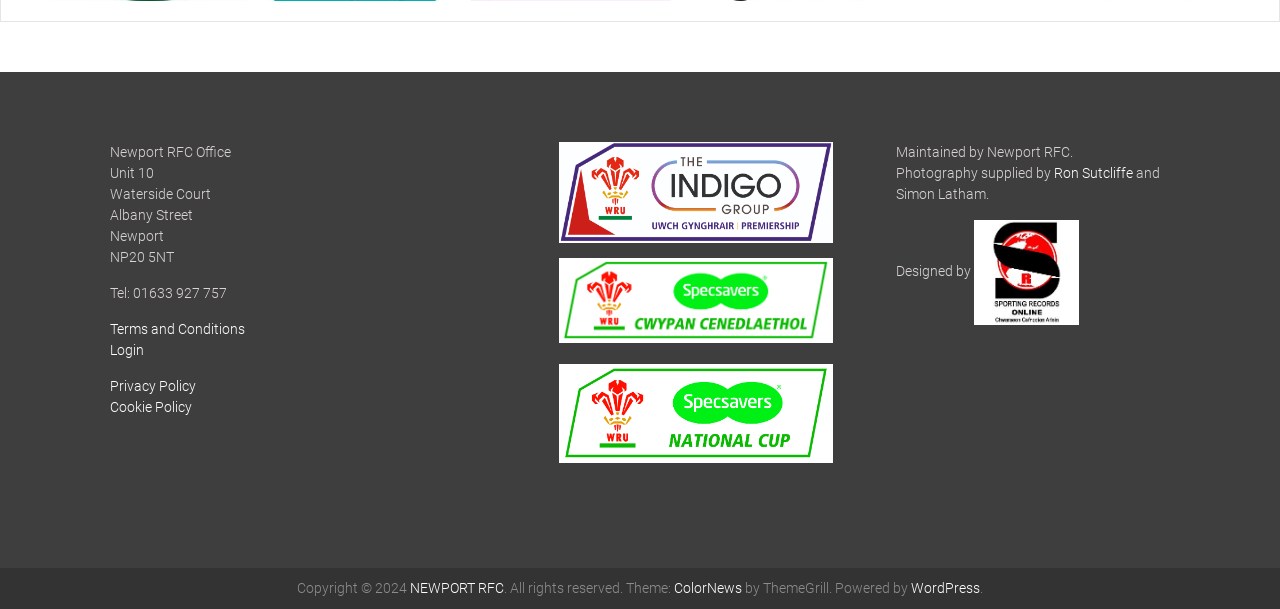Can you specify the bounding box coordinates for the region that should be clicked to fulfill this instruction: "Click on WordPress".

[0.712, 0.953, 0.766, 0.979]